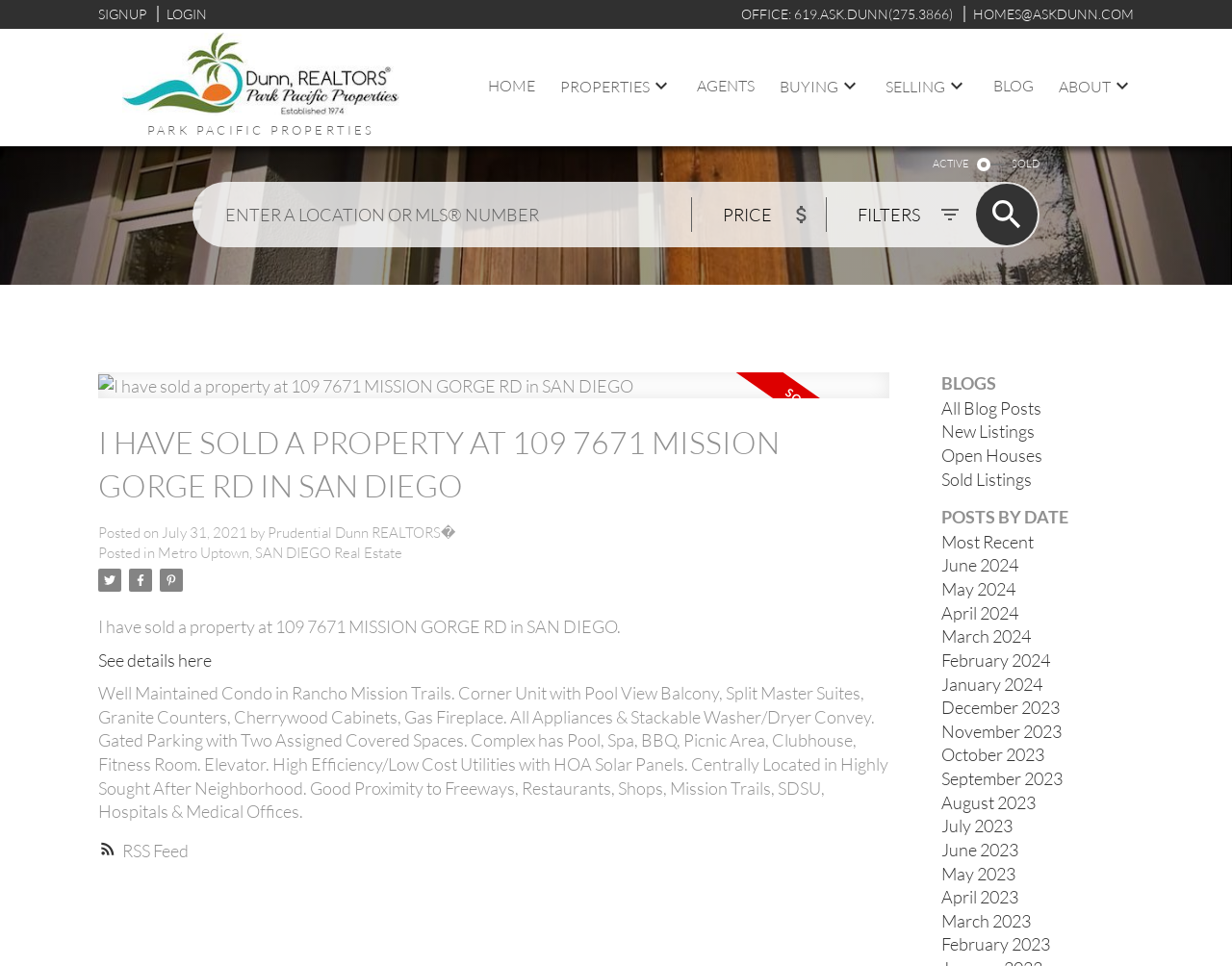Could you provide the bounding box coordinates for the portion of the screen to click to complete this instruction: "Read the latest blog post"?

[0.764, 0.411, 0.845, 0.433]